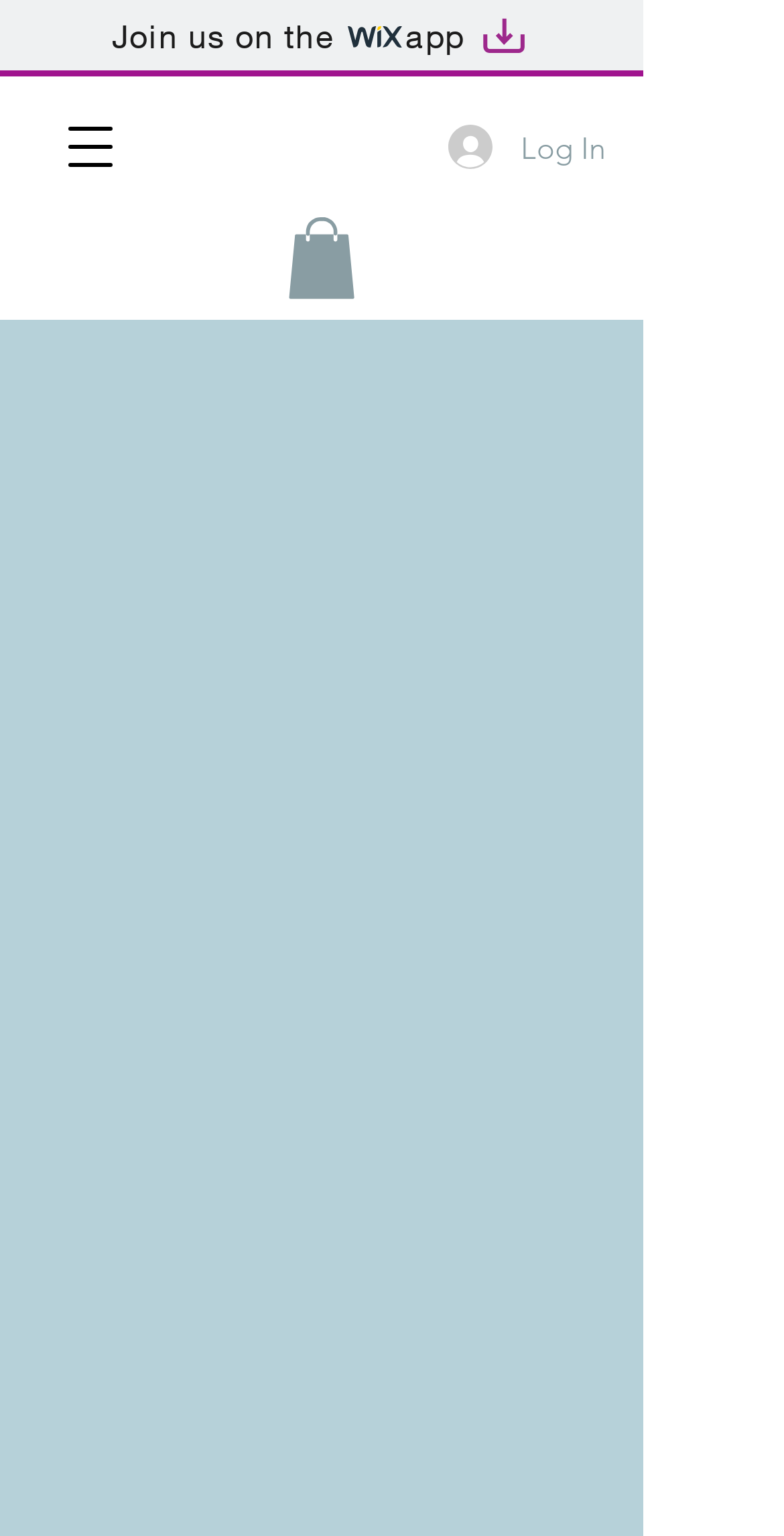Identify the bounding box for the UI element described as: "Join us on the app". Ensure the coordinates are four float numbers between 0 and 1, formatted as [left, top, right, bottom].

[0.0, 0.0, 0.821, 0.05]